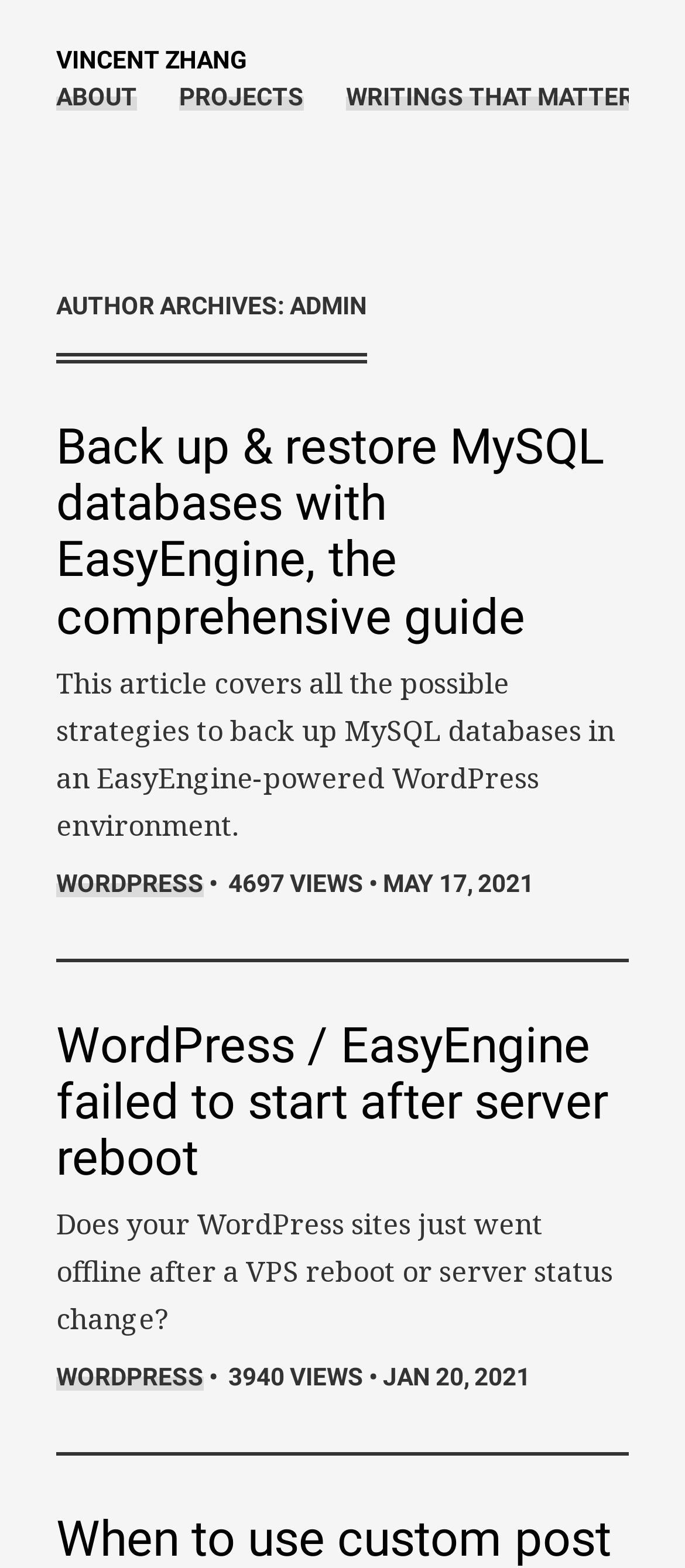Locate the coordinates of the bounding box for the clickable region that fulfills this instruction: "read article about WordPress failed to start after server reboot".

[0.082, 0.649, 0.918, 0.757]